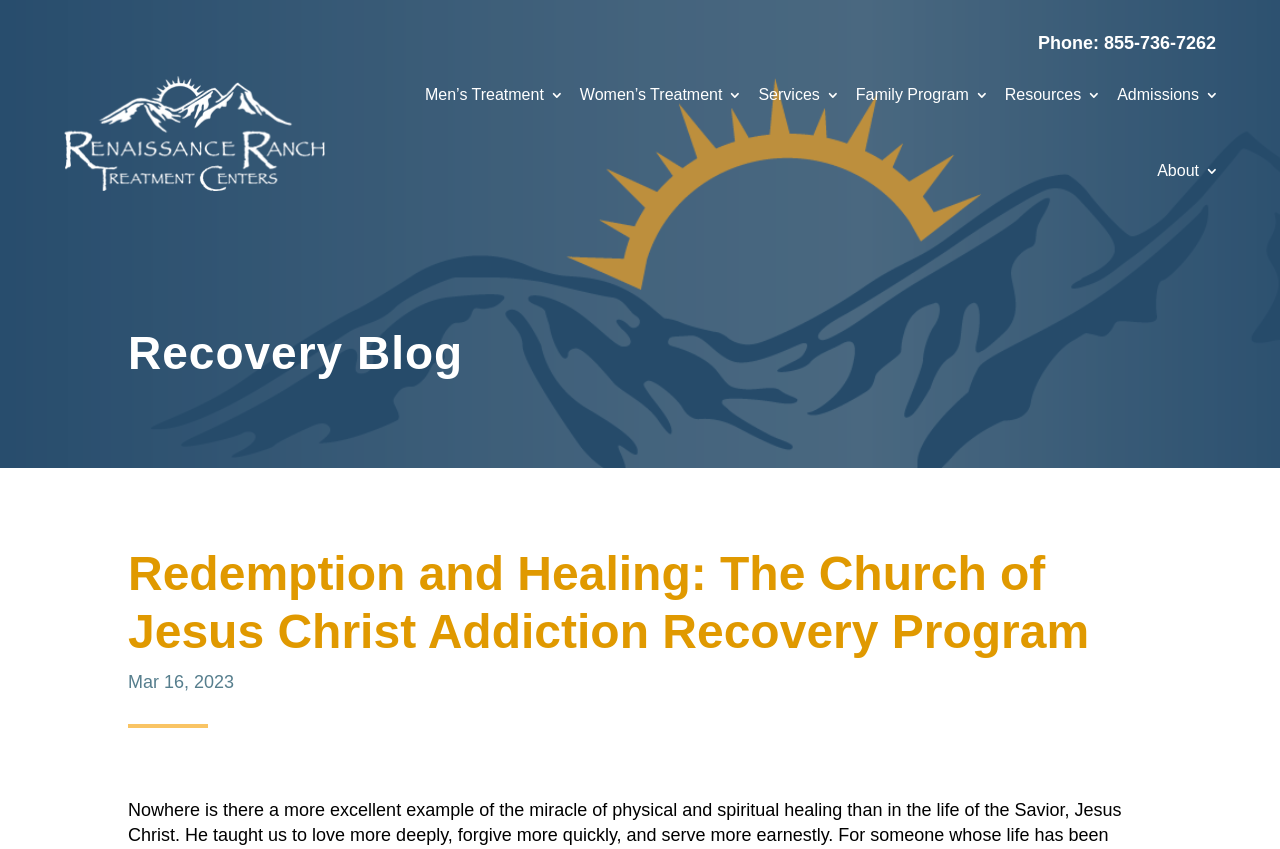What is the purpose of the 'Resources' link?
Give a one-word or short-phrase answer derived from the screenshot.

To provide additional resources